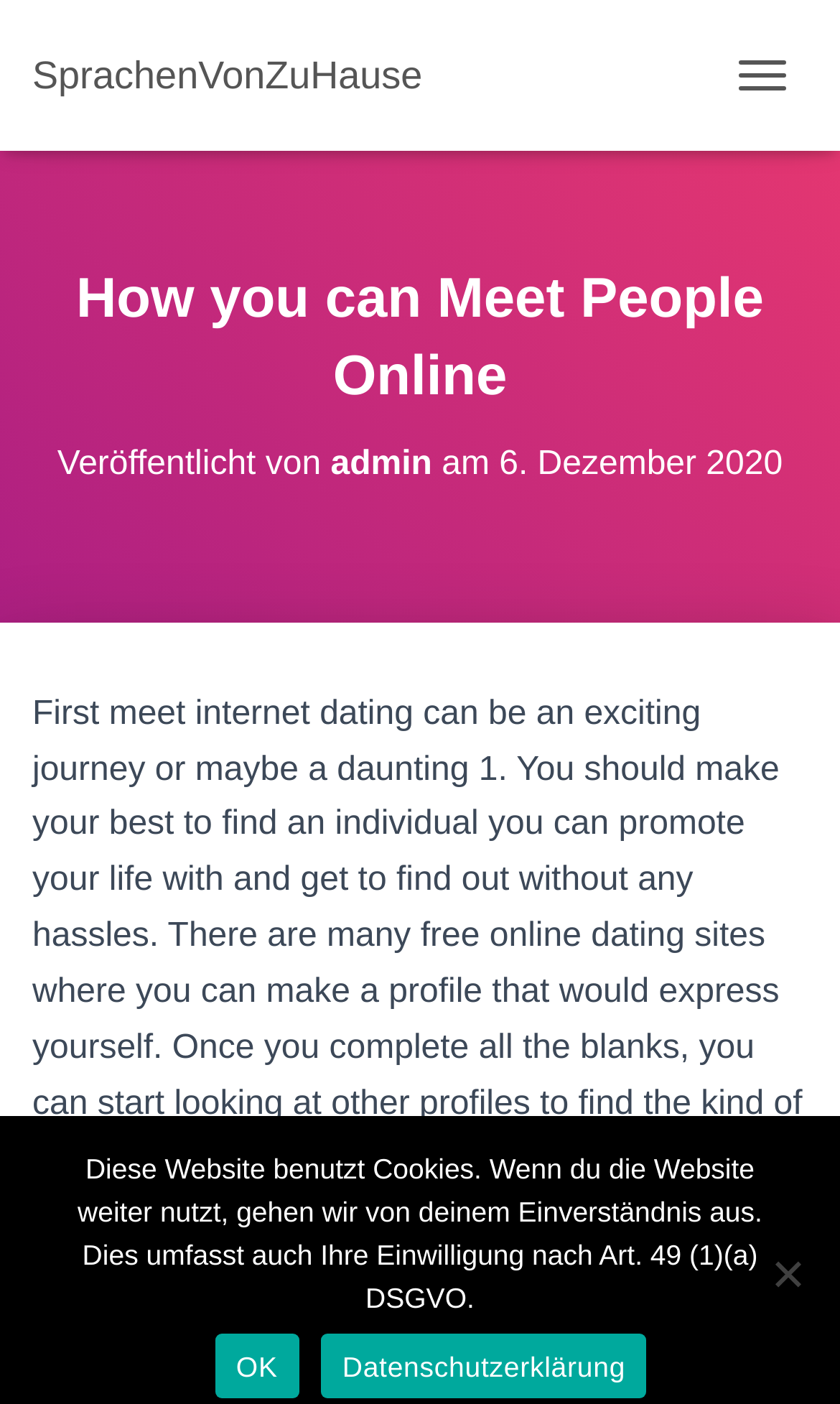Please find the bounding box for the UI element described by: "OK".

[0.255, 0.95, 0.356, 0.996]